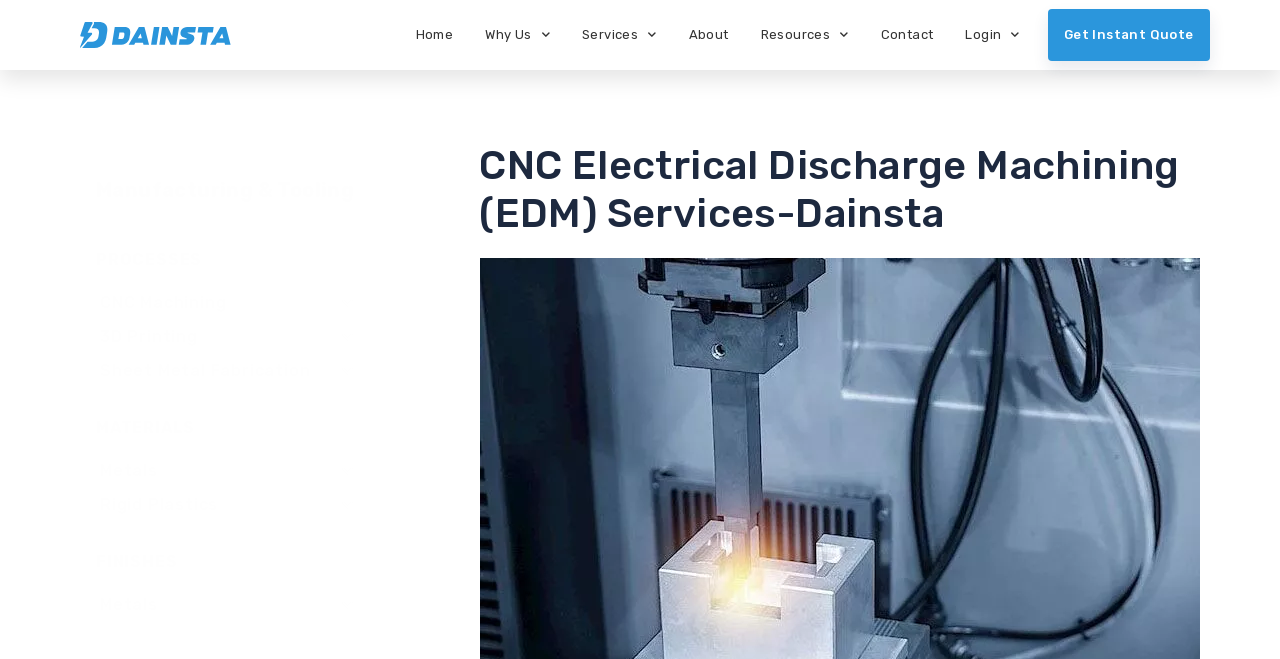How many headings are on the webpage?
Answer the question in a detailed and comprehensive manner.

I found five heading elements on the webpage: 'Manufacturing & Tooling', 'PROCESSES', 'MATERIALS', 'FINISHES', and 'CNC Electrical Discharge Machining (EDM) Services-Dainsta'. These headings have bounding box coordinates of [0.075, 0.267, 0.284, 0.31], [0.075, 0.373, 0.284, 0.416], [0.075, 0.628, 0.284, 0.671], [0.075, 0.832, 0.284, 0.874], and [0.374, 0.215, 0.937, 0.361], respectively.